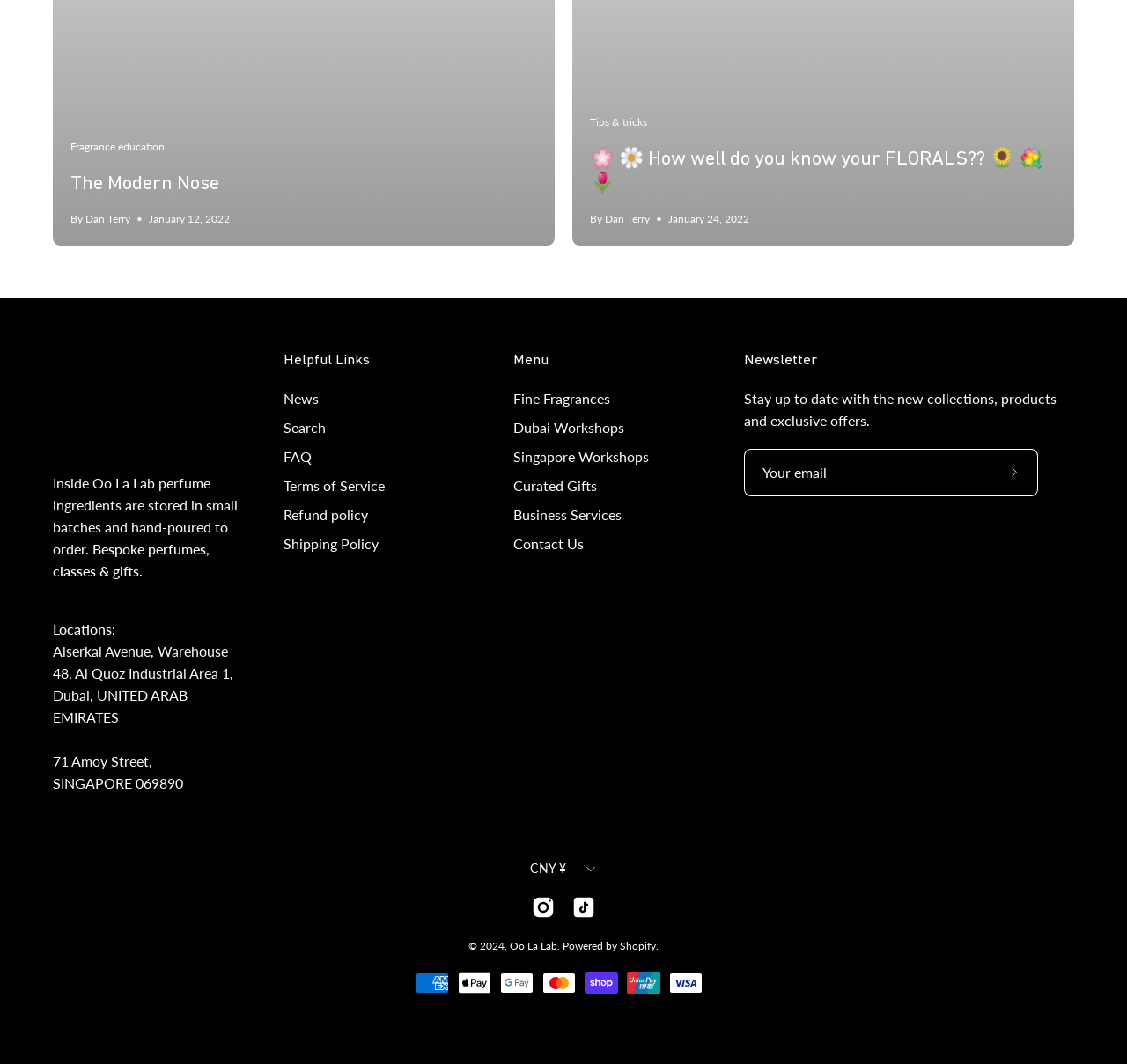How many links are there in the 'Helpful Links' section?
Please respond to the question with a detailed and thorough explanation.

The 'Helpful Links' section has a button that expands to show 6 links: 'News', 'Search', 'FAQ', 'Terms of Service', 'Refund policy', and 'Shipping Policy'.